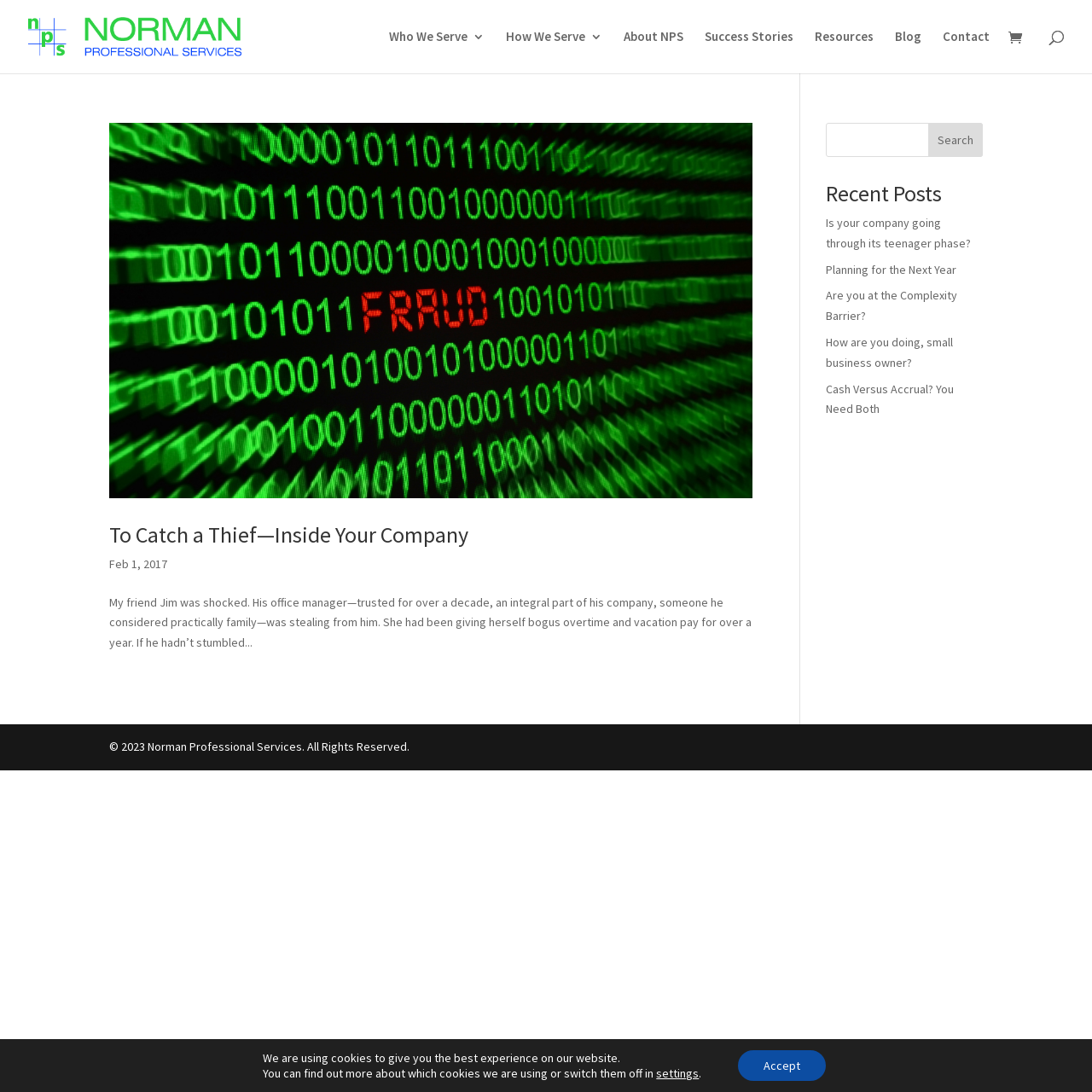Please specify the bounding box coordinates of the region to click in order to perform the following instruction: "read article To Catch a Thief—Inside Your Company".

[0.1, 0.112, 0.689, 0.456]